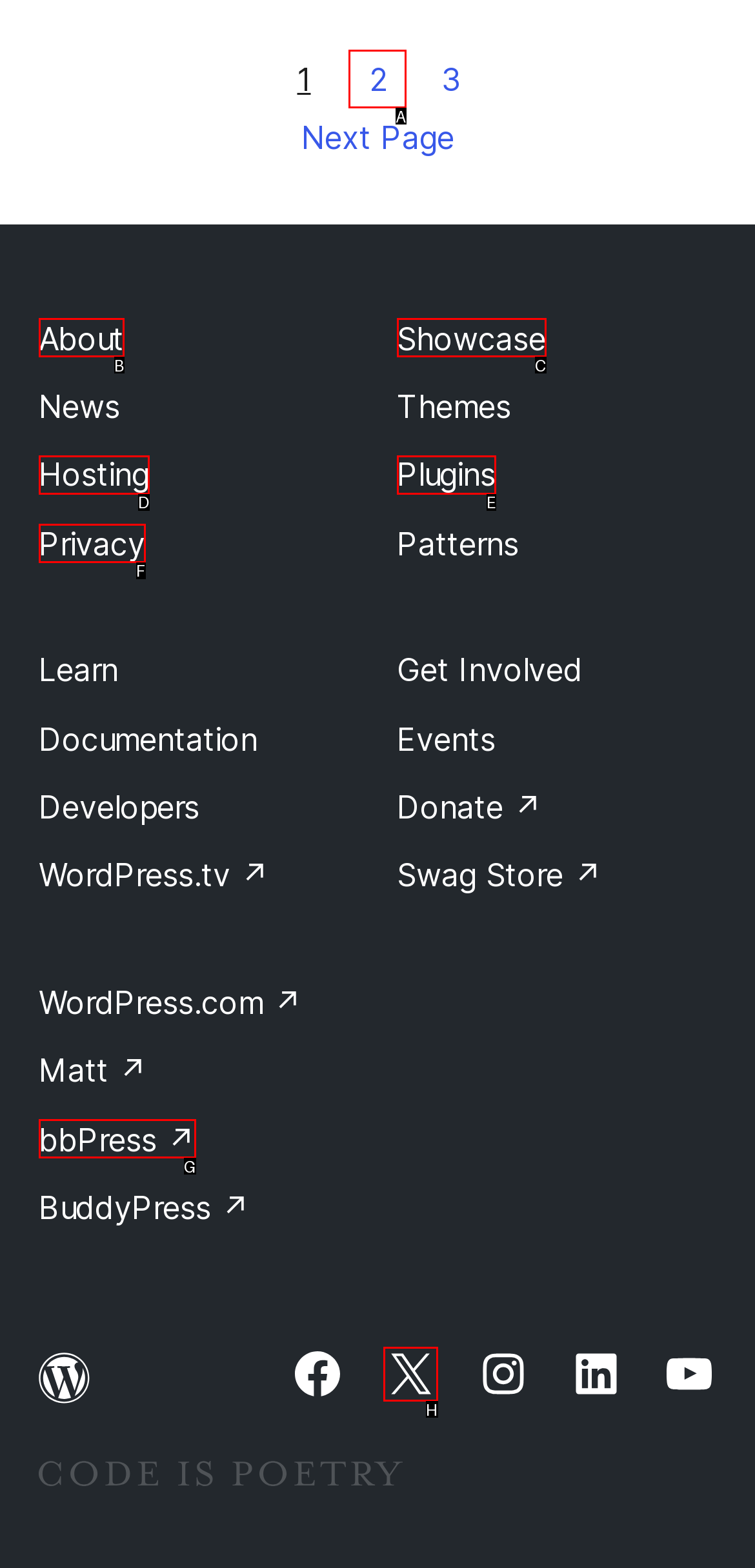Identify the HTML element to click to execute this task: Go to page 2 Respond with the letter corresponding to the proper option.

A